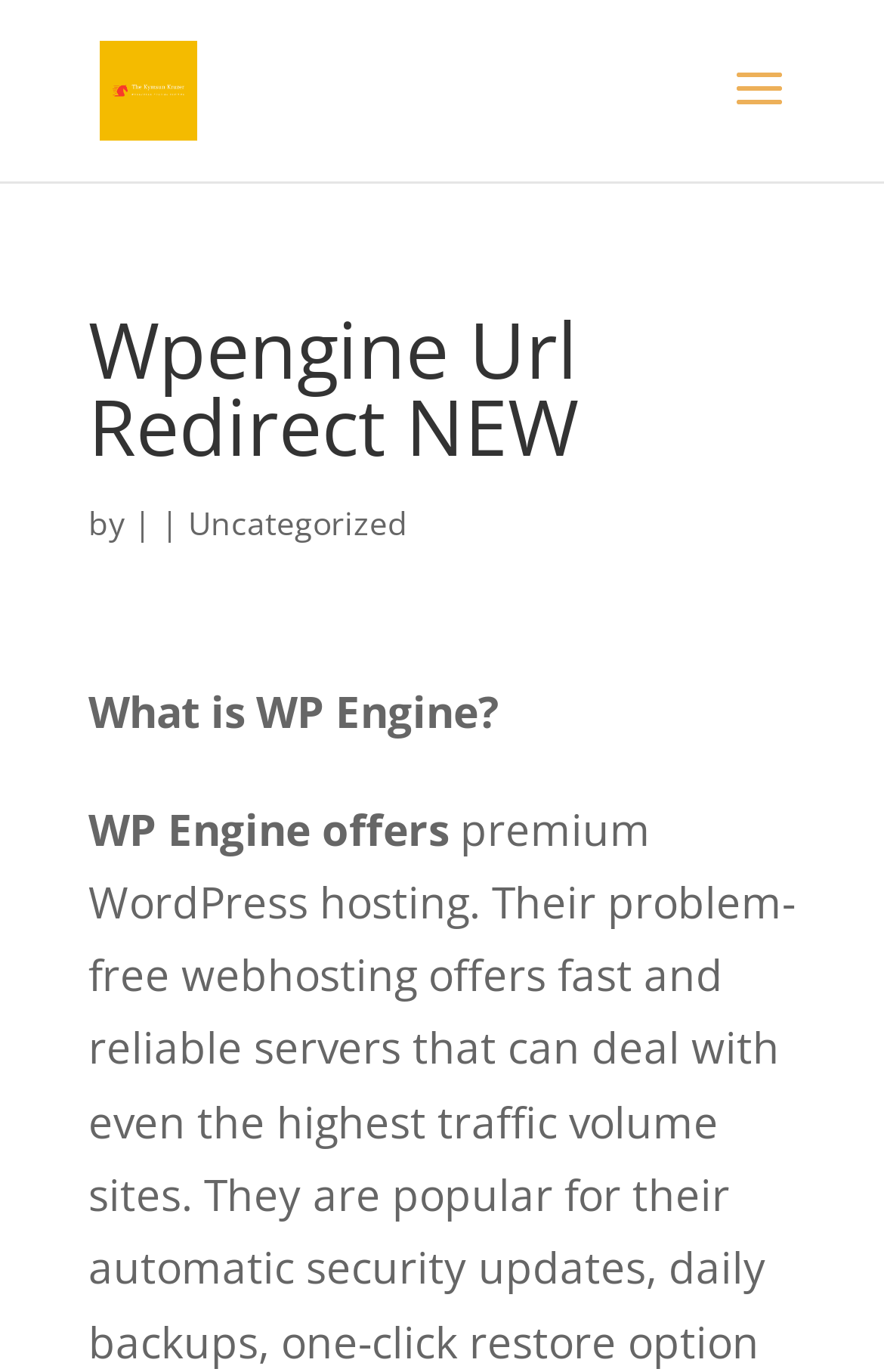What is the category of the article?
Using the screenshot, give a one-word or short phrase answer.

Uncategorized